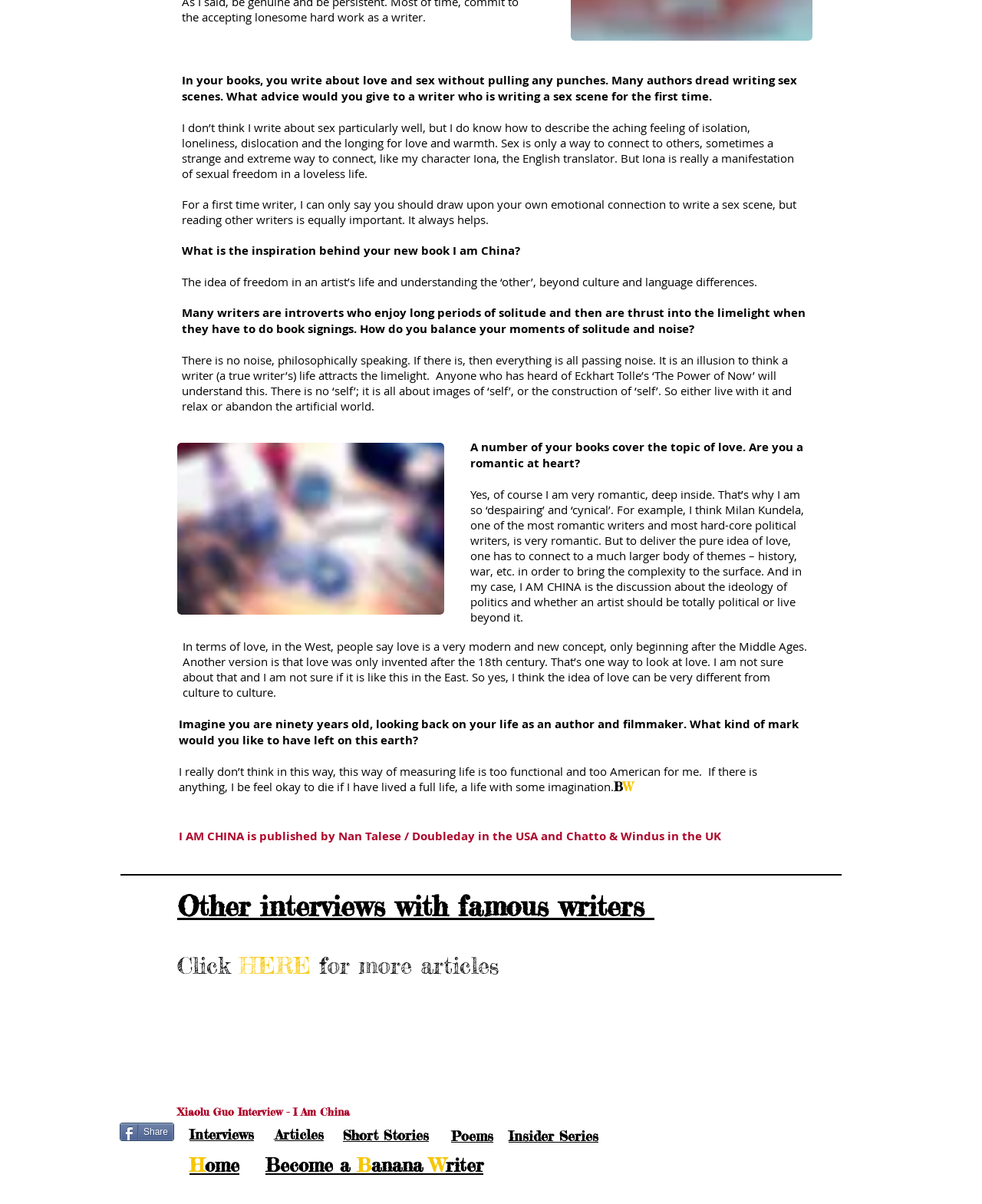What is the author's attitude towards the concept of love?
Provide a thorough and detailed answer to the question.

The author has a romantic attitude towards love, but also believes it is a complex concept that can be different across cultures. This is evident from the text where the author says 'Yes, of course I am very romantic, deep inside. That’s why I am so ‘despairing’ and ‘cynical’. For example, I think Milan Kundela, one of the most romantic writers and most hard-core political writers, is very romantic.'